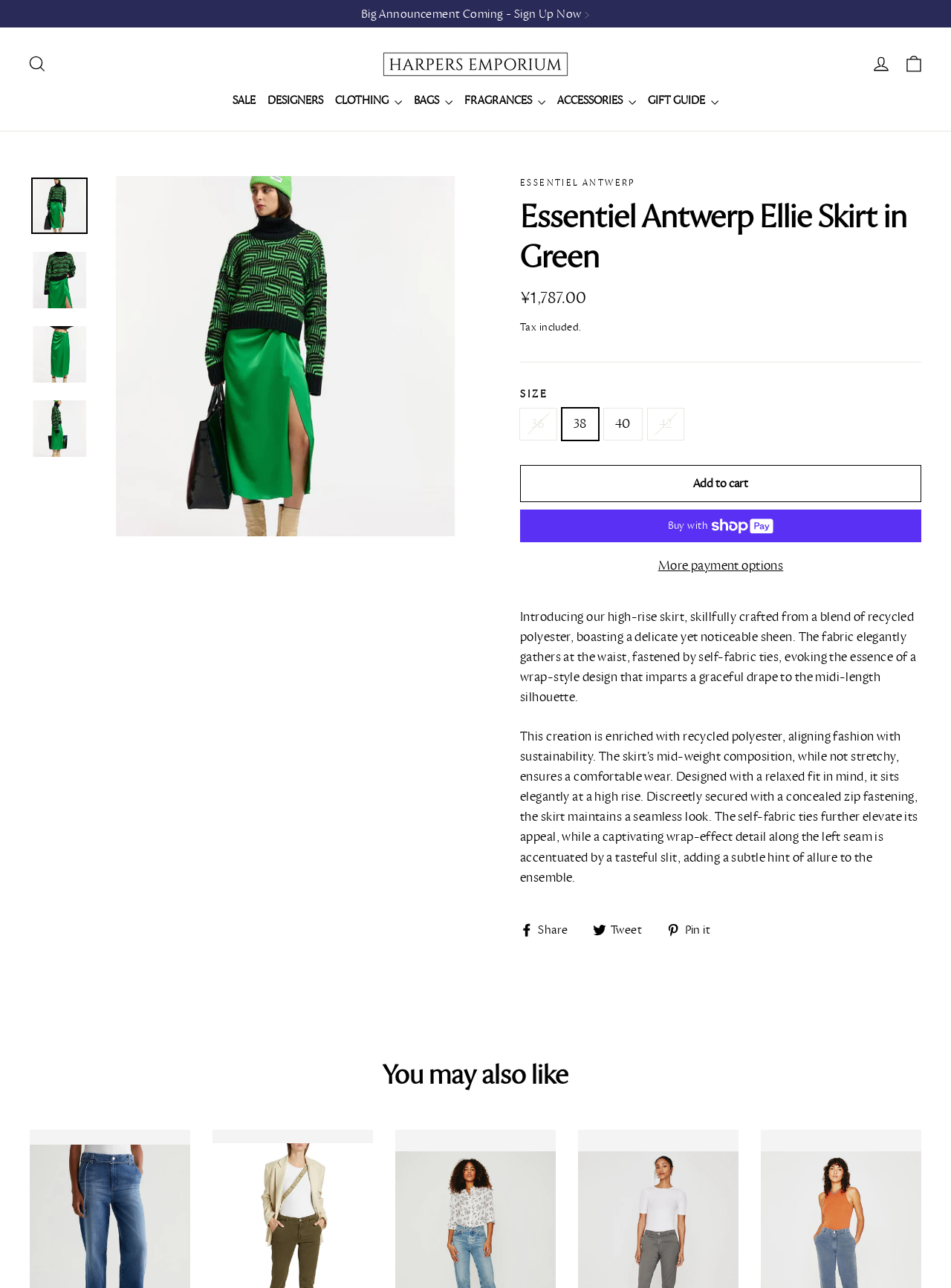Please determine the bounding box coordinates for the UI element described as: "ACCESSORIES".

[0.58, 0.067, 0.675, 0.09]